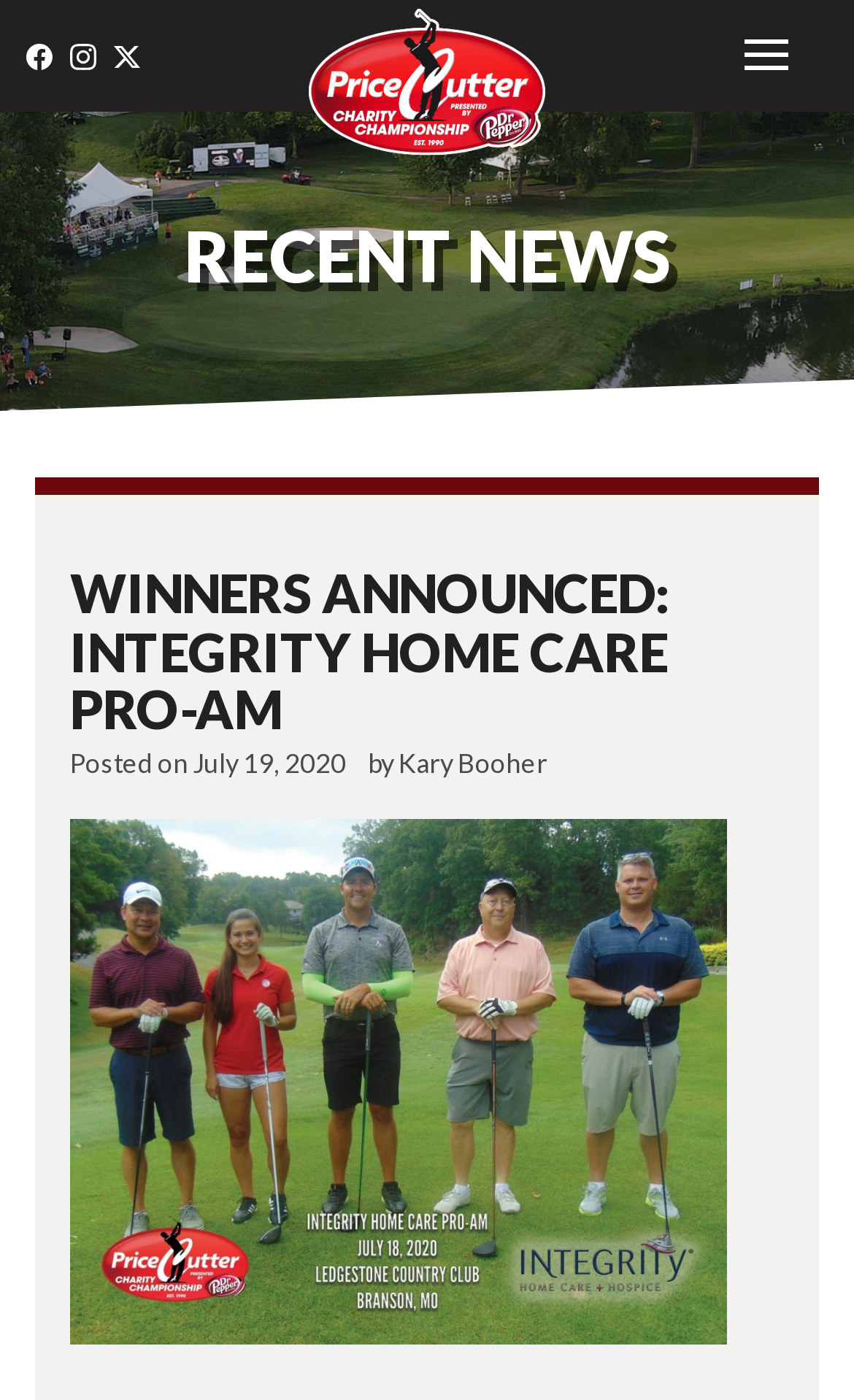Locate the bounding box coordinates of the clickable area needed to fulfill the instruction: "Open Facebook page".

[0.031, 0.019, 0.062, 0.056]